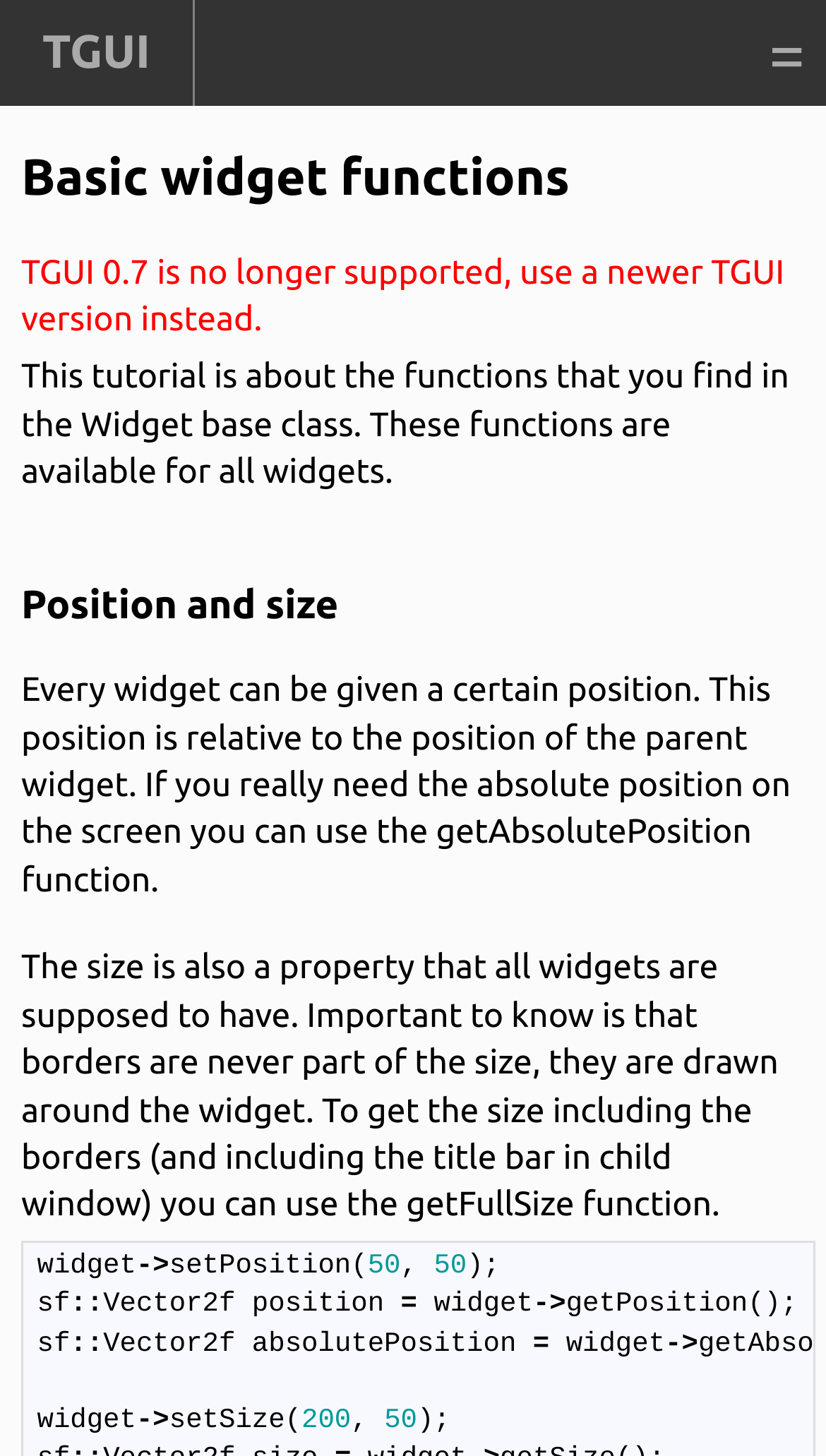Explain the webpage in detail, including its primary components.

The webpage is about TGUI, a cross-platform C++ GUI library for SFML. At the top, there is a heading "TGUI" with a link to the same text. Below it, there is a menu with a label "Menu" and an equals sign. 

On the left side, there are five links: "Download", "Tutorials", "Documentation", "Examples", and "Community", listed in a vertical order. 

To the right of the links, there is a heading "Basic widget functions" followed by a warning message stating that TGUI 0.7 is no longer supported and users should use a newer version instead. Below the warning, there is a paragraph explaining that the tutorial is about the functions available in the Widget base class.

Further down, there is a heading "Position and size" with a link to the same text. Below it, there are two paragraphs explaining how to set the position and size of a widget, including the use of the getAbsolutePosition and getFullSize functions. 

The webpage also includes several code snippets, demonstrating how to use the setPosition, getPosition, and setSize functions, with examples of setting the position to (50, 50) and the size to (200, 50).